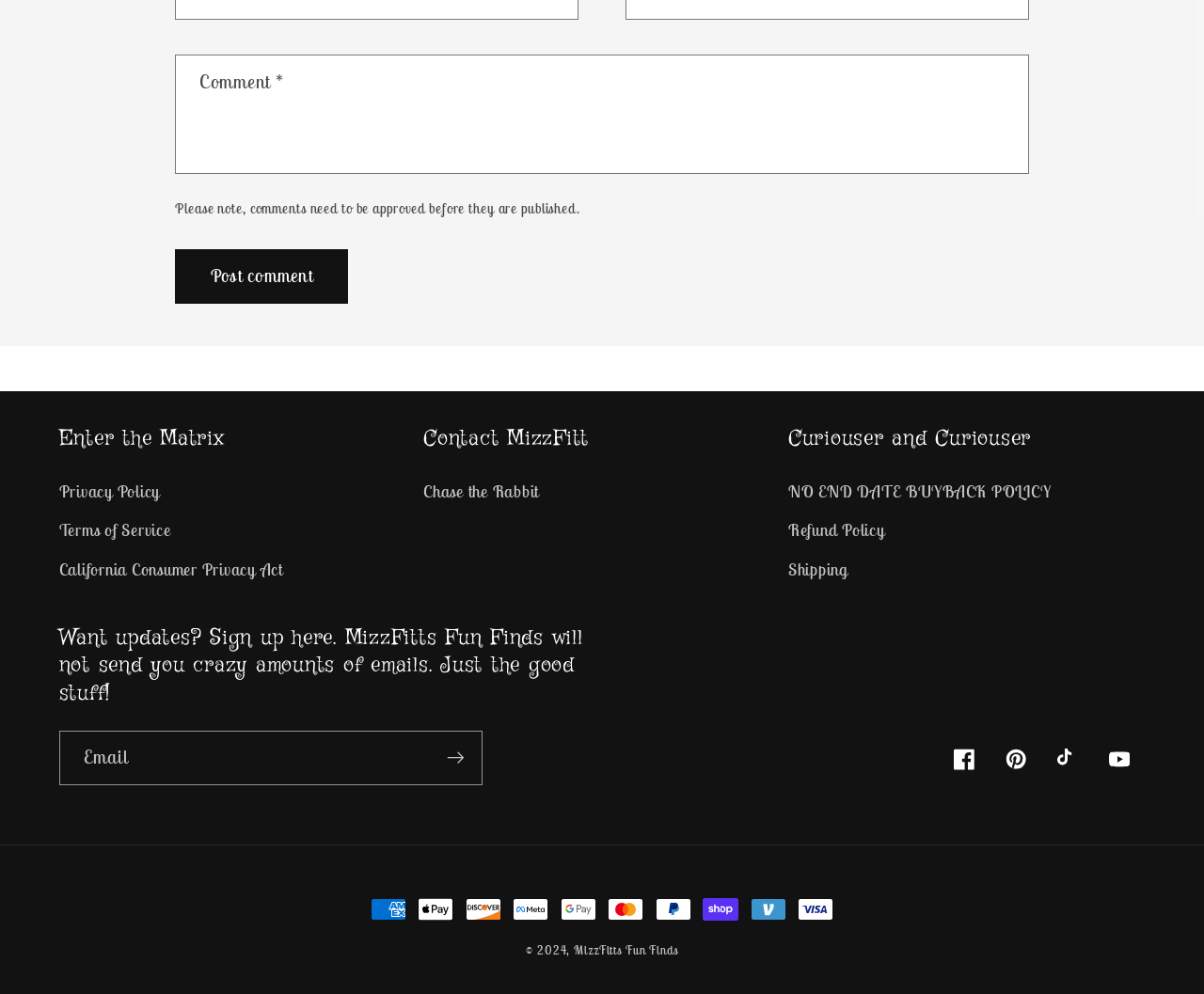How many links are under the 'Enter the Matrix' heading?
From the image, respond with a single word or phrase.

3